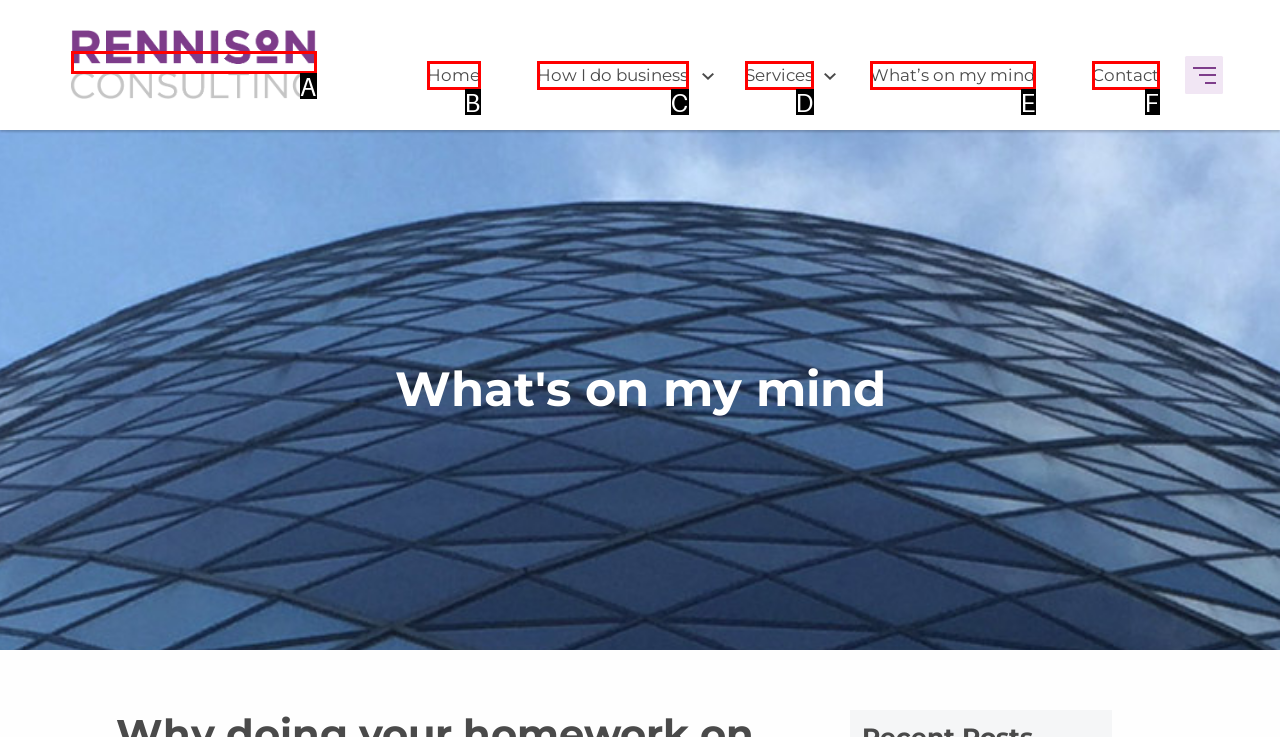Which HTML element among the options matches this description: What’s on my mind? Answer with the letter representing your choice.

E